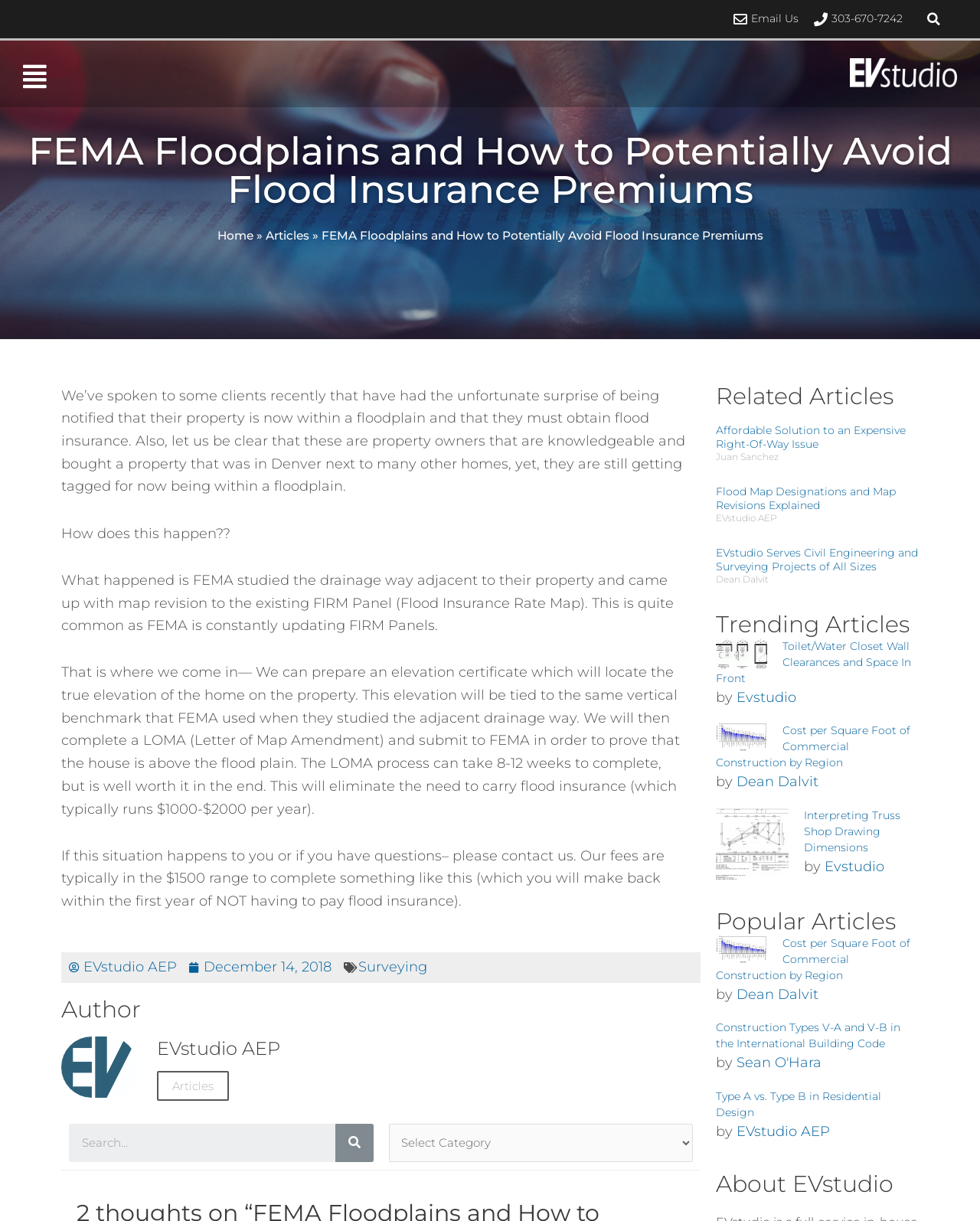Bounding box coordinates should be provided in the format (top-left x, top-left y, bottom-right x, bottom-right y) with all values between 0 and 1. Identify the bounding box for this UI element: Search

[0.342, 0.92, 0.381, 0.952]